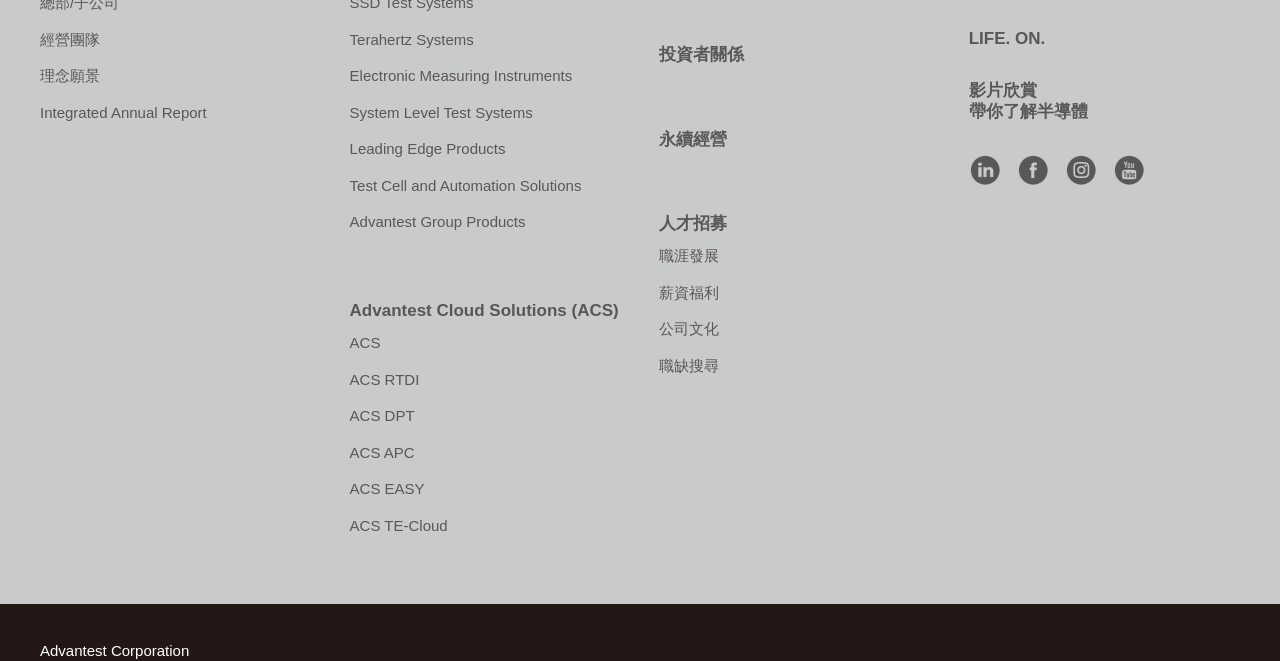Can you pinpoint the bounding box coordinates for the clickable element required for this instruction: "Check '投資者關係'"? The coordinates should be four float numbers between 0 and 1, i.e., [left, top, right, bottom].

[0.515, 0.068, 0.581, 0.097]